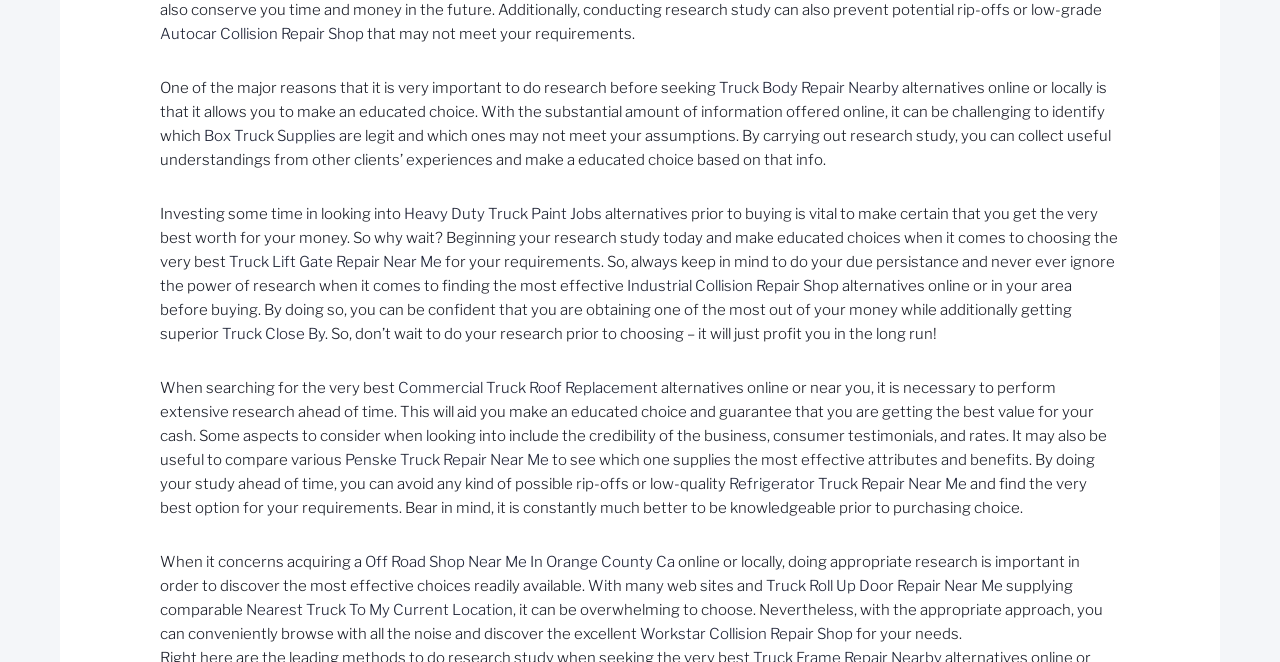Provide the bounding box coordinates of the area you need to click to execute the following instruction: "Learn about 'Heavy Duty Truck Paint Jobs'".

[0.316, 0.309, 0.47, 0.337]